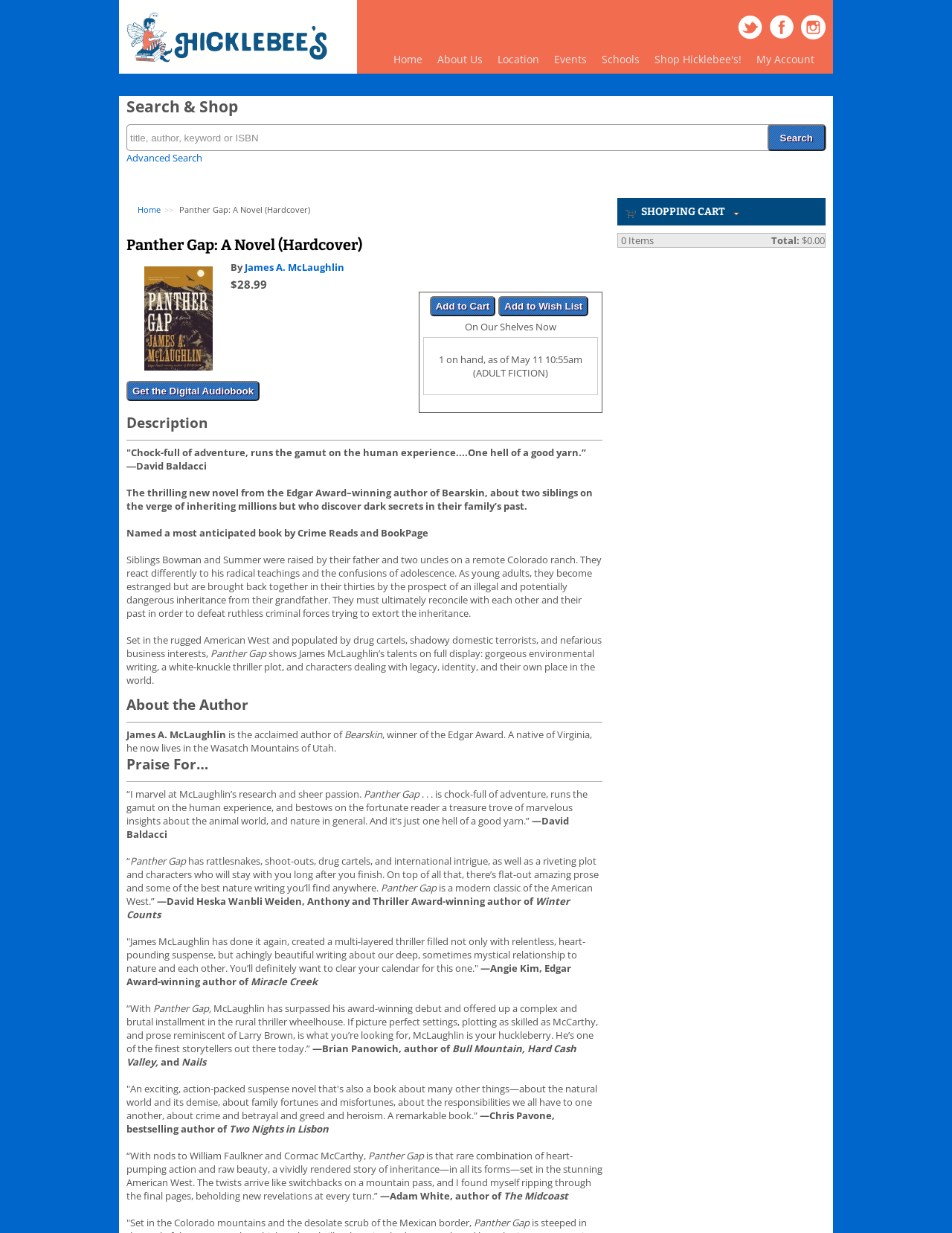Provide the bounding box coordinates for the UI element described in this sentence: "Home". The coordinates should be four float values between 0 and 1, i.e., [left, top, right, bottom].

[0.405, 0.036, 0.452, 0.06]